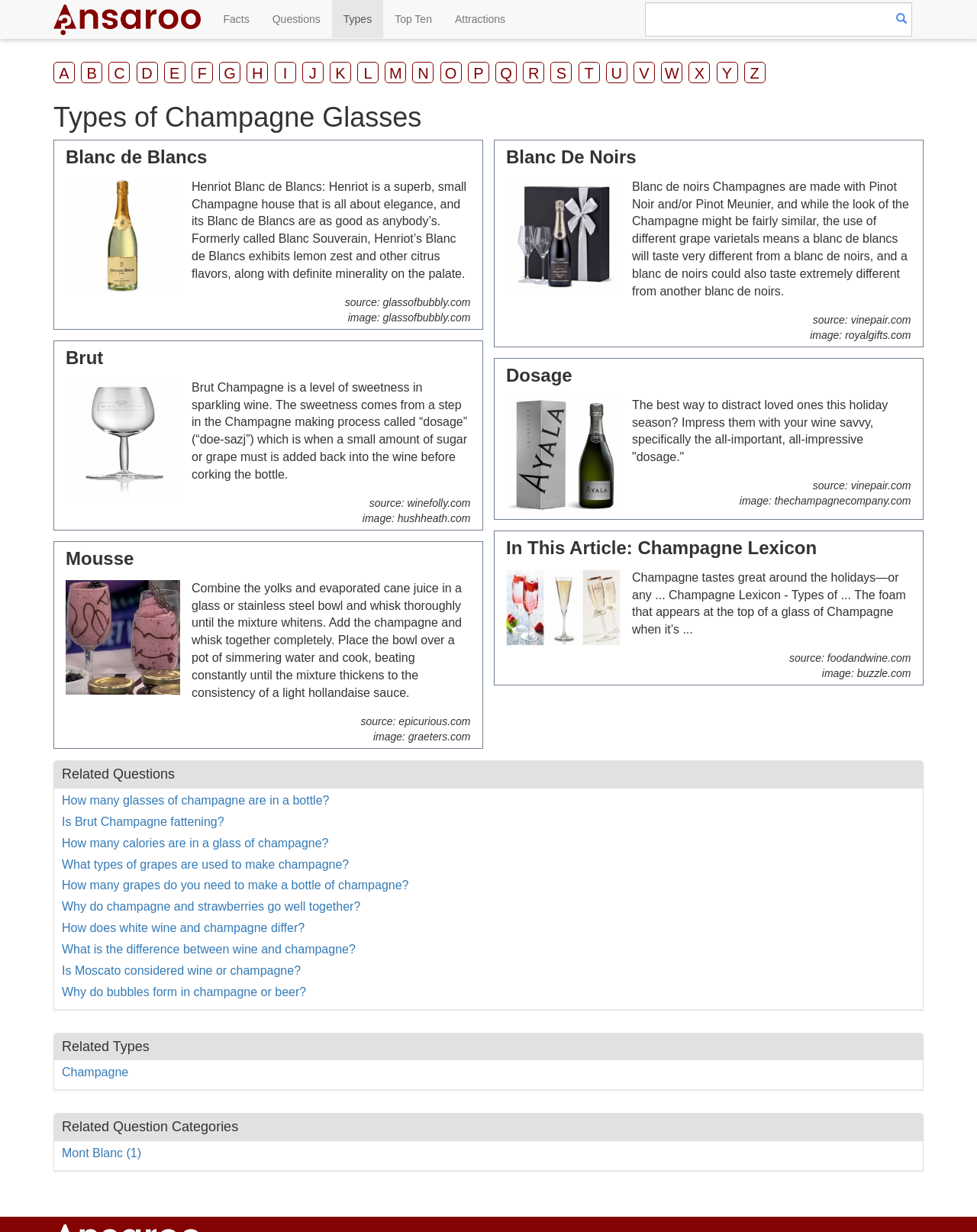Look at the image and give a detailed response to the following question: What is the name of the champagne house mentioned in the Brut section?

The champagne house mentioned in the Brut section is Henriot, which is described as a superb and elegant champagne house that exhibits lemon zest and other citrus flavors, along with definite minerality on the palate.